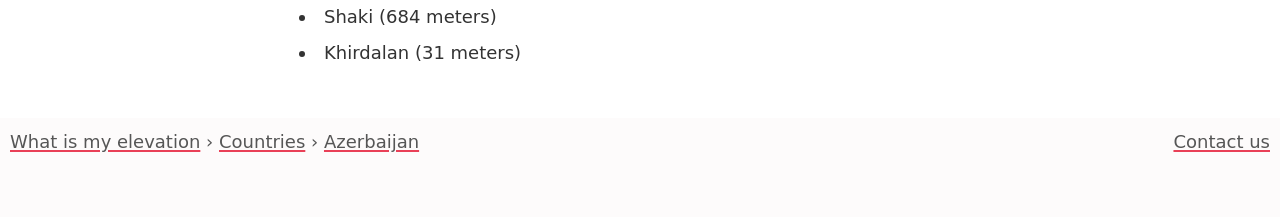Carefully examine the image and provide an in-depth answer to the question: What is the elevation of Shaki?

I found the answer by looking at the list item that starts with 'Shaki' and has a elevation value of '684 meters' next to it.